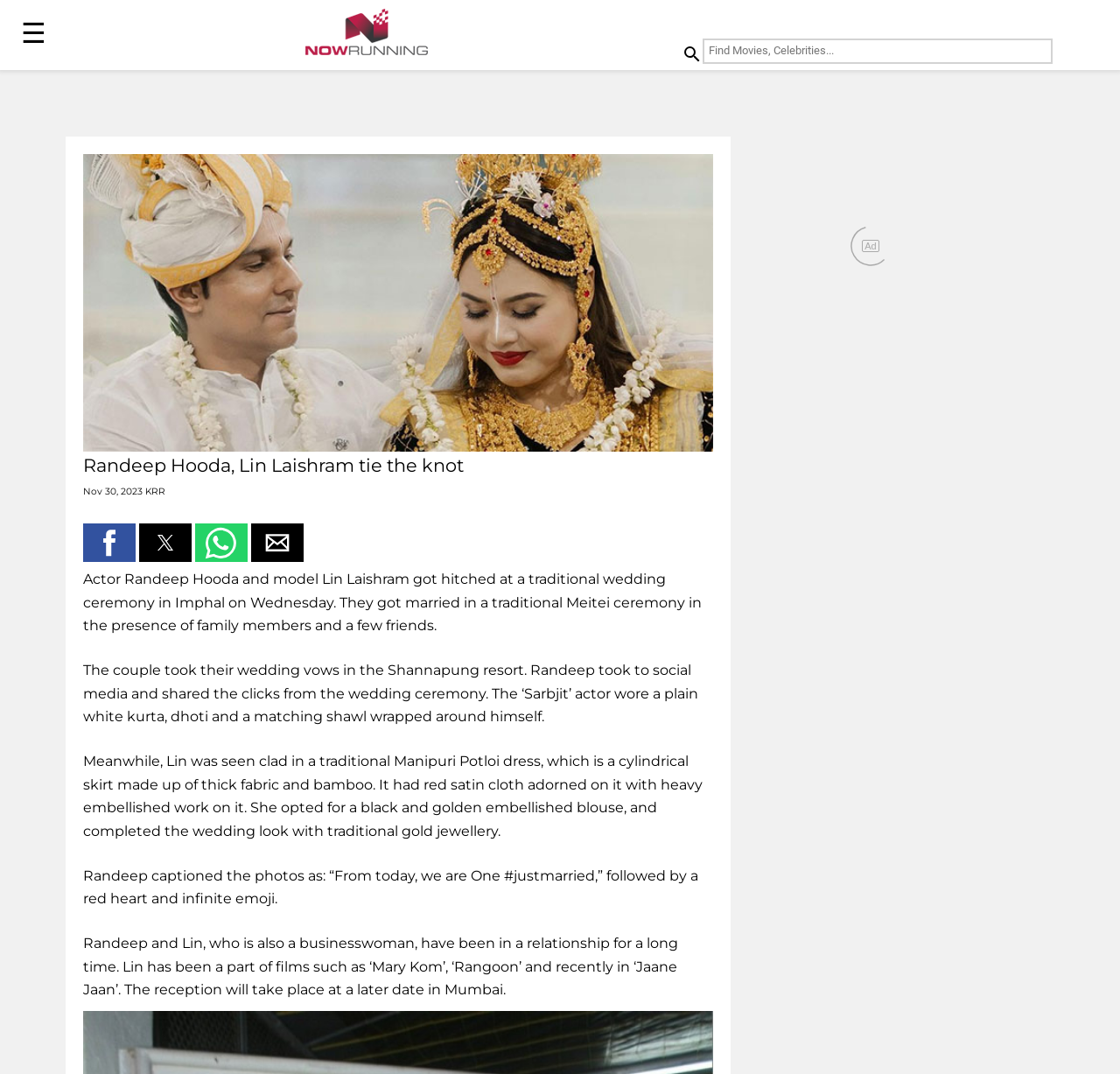Locate the bounding box coordinates of the area to click to fulfill this instruction: "Visit the nowrunning.com website". The bounding box should be presented as four float numbers between 0 and 1, in the order [left, top, right, bottom].

[0.272, 0.039, 0.382, 0.055]